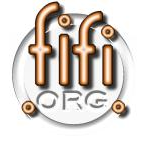Break down the image and describe each part extensively.

The image features the logo of "fifi.org," which is stylized with playful, rounded orange lettering and graphic elements. The design encapsulates a modern aesthetic, characterized by the distinctive lowercase letters "fifi" that are interconnected, creating a sense of flow and unity. The addition of ".org" beneath the "fifi" suggests that the website is likely non-commercial, aligning with the conventions of organizations rather than businesses. The overall appearance is professional yet approachable, reflecting the values typically associated with community-focused or informational websites. This logo effectively communicates the website's identity while engaging viewers with its vibrant and inviting design.